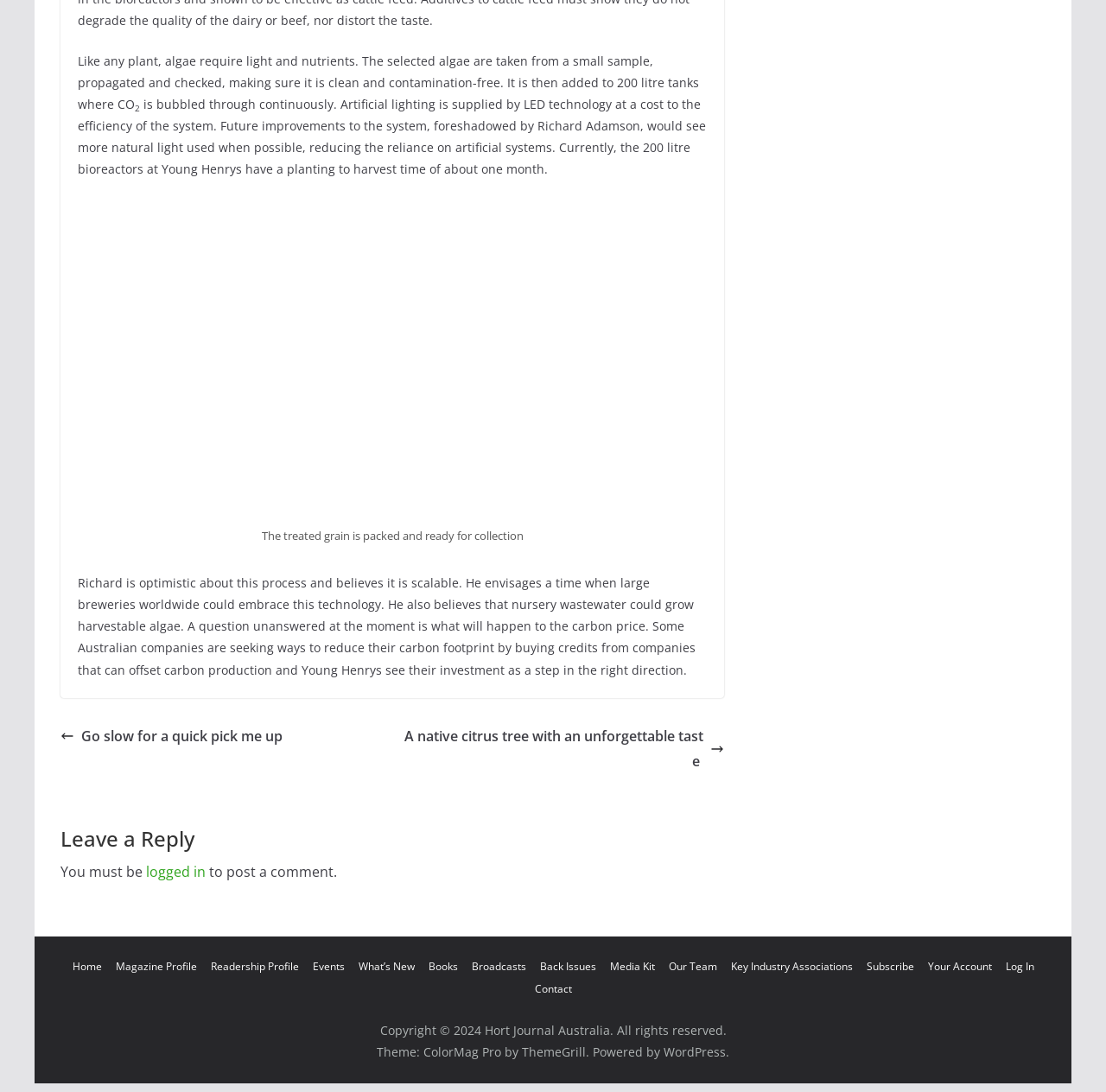Select the bounding box coordinates of the element I need to click to carry out the following instruction: "Click on 'Log In'".

[0.909, 0.878, 0.935, 0.892]